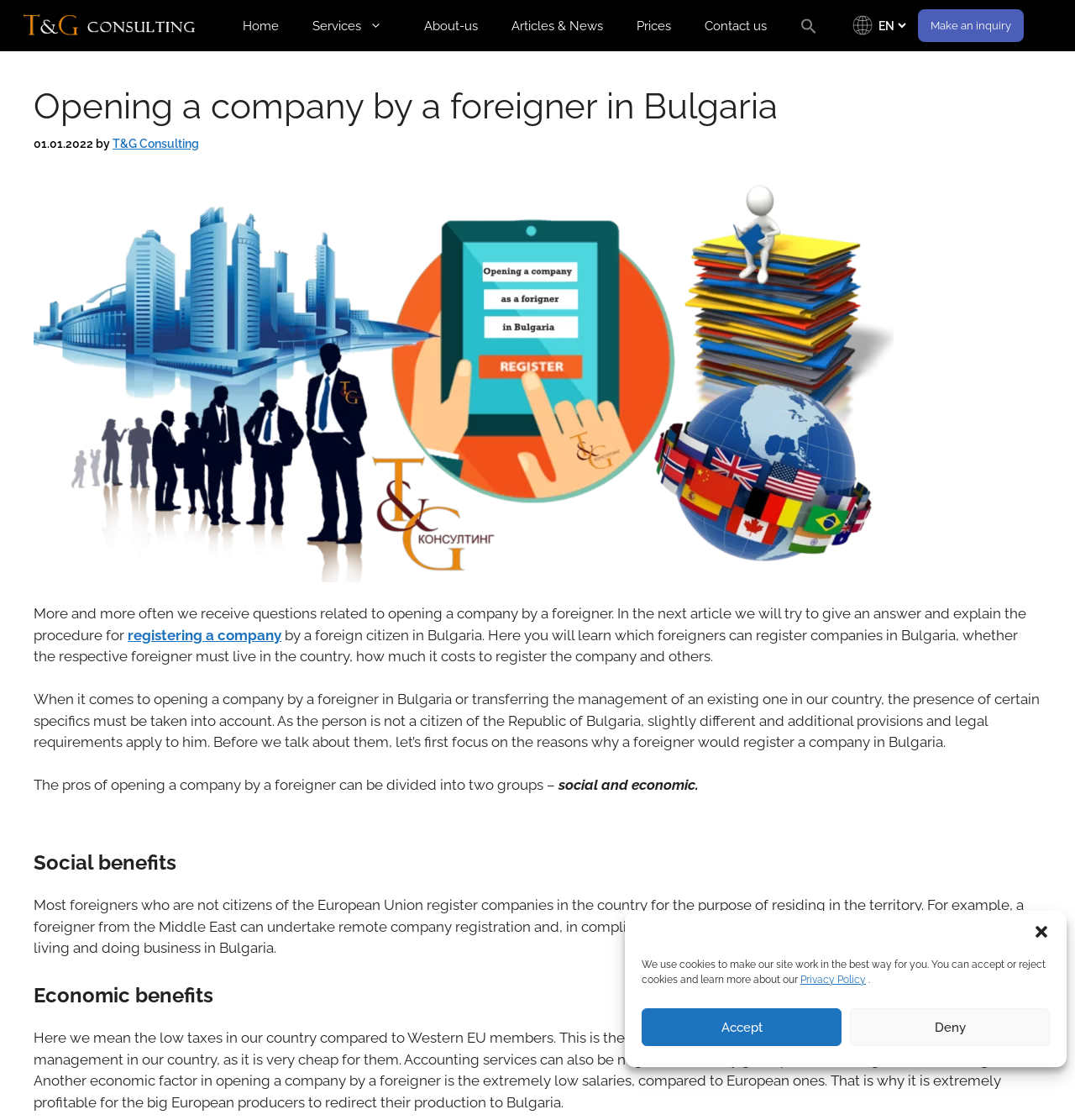What is the role of accounting services in Bulgaria?
Please provide a comprehensive answer based on the visual information in the image.

As mentioned on the webpage, accounting services can be negotiated at very good prices in a Bulgarian accounting firm, which is one of the economic benefits of opening a company by a foreigner in Bulgaria.